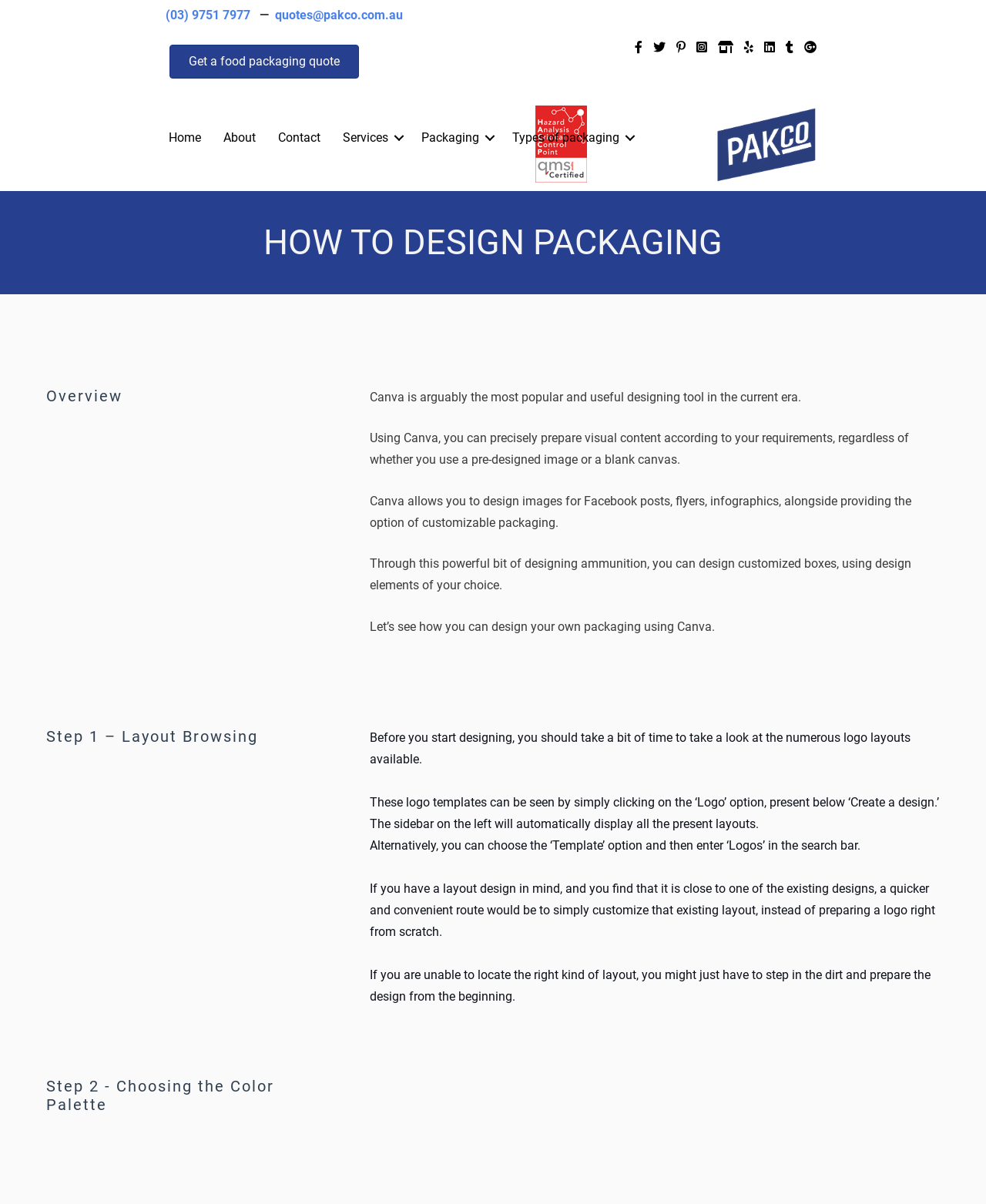Determine the bounding box coordinates for the clickable element required to fulfill the instruction: "Click the PakCo logo". Provide the coordinates as four float numbers between 0 and 1, i.e., [left, top, right, bottom].

[0.727, 0.087, 0.828, 0.151]